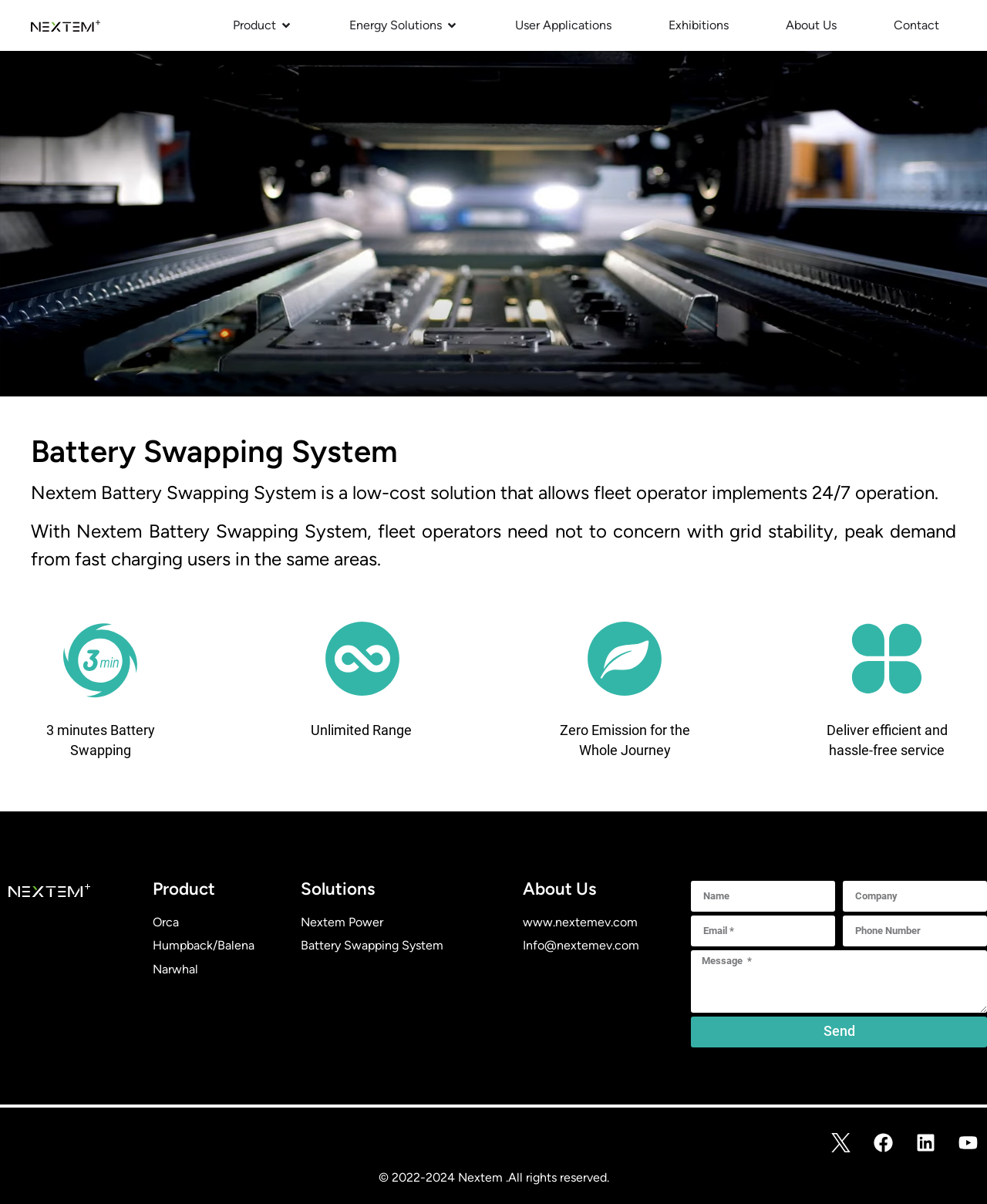Determine the bounding box coordinates of the UI element described by: "name="form_fields[email]" placeholder="Email *"".

[0.7, 0.76, 0.846, 0.786]